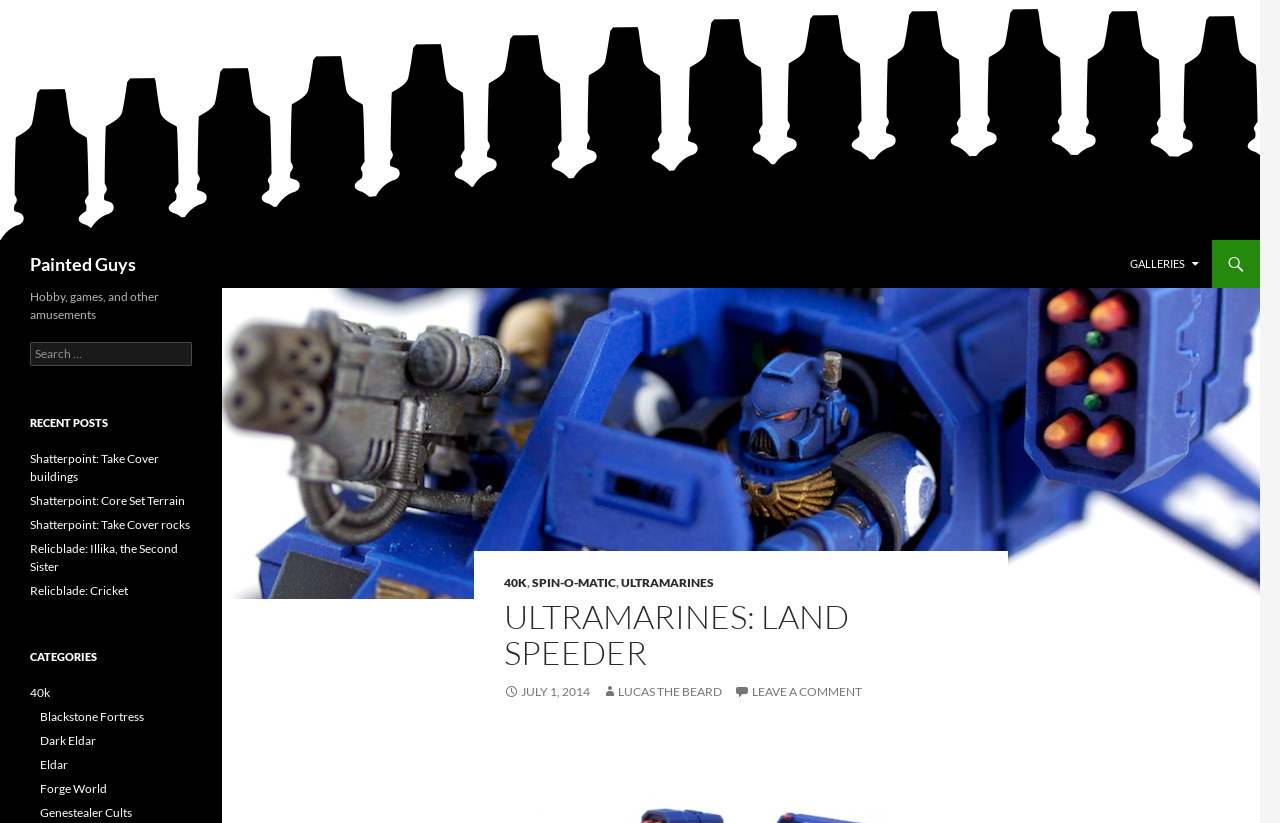Reply to the question with a brief word or phrase: How many recent posts are listed?

5